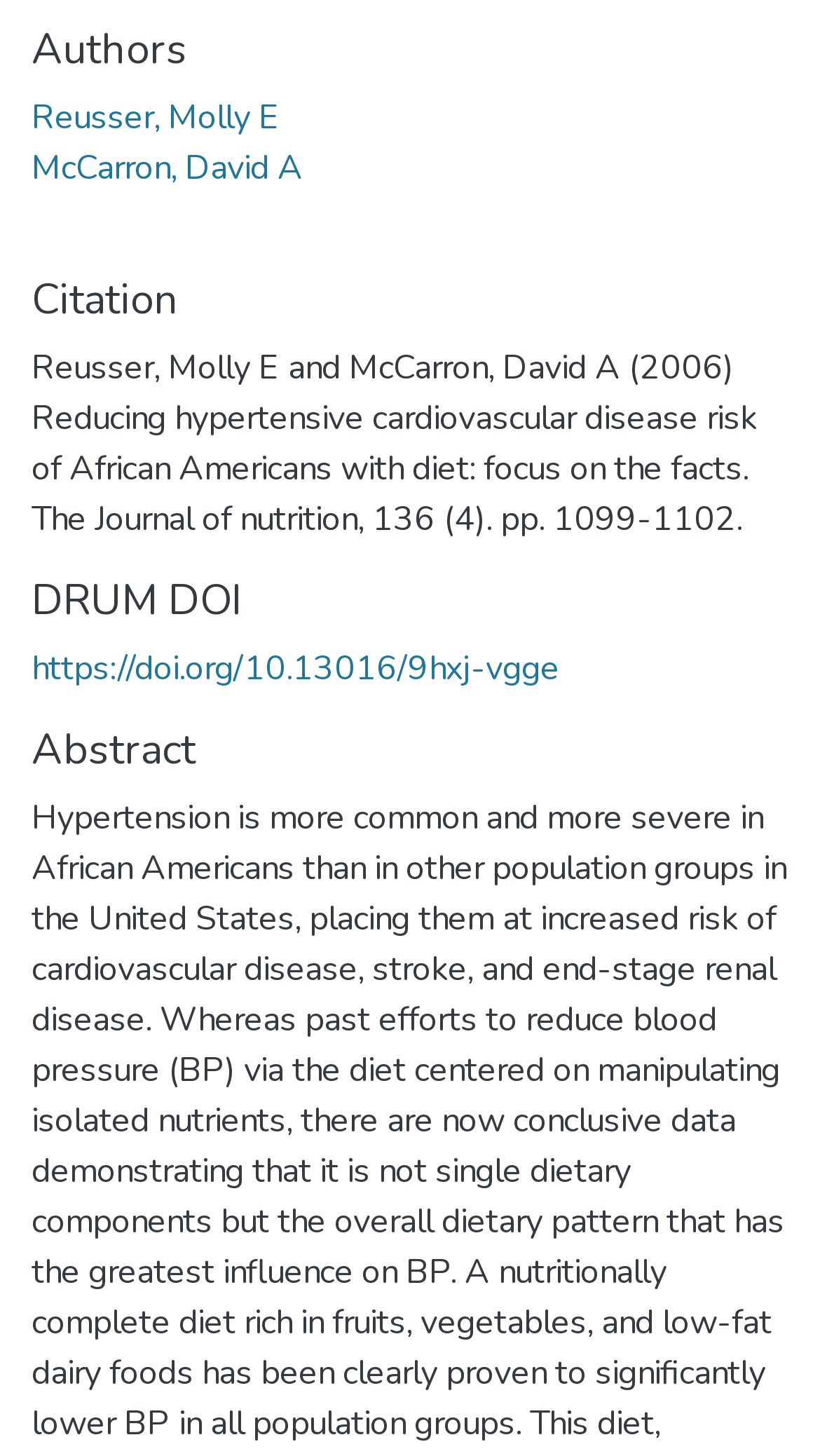How many sections are there in the article?
Use the image to give a comprehensive and detailed response to the question.

I counted the number of headings, which are 'Authors', 'Citation', 'DRUM DOI', and 'Abstract', so there are 4 sections in the article.